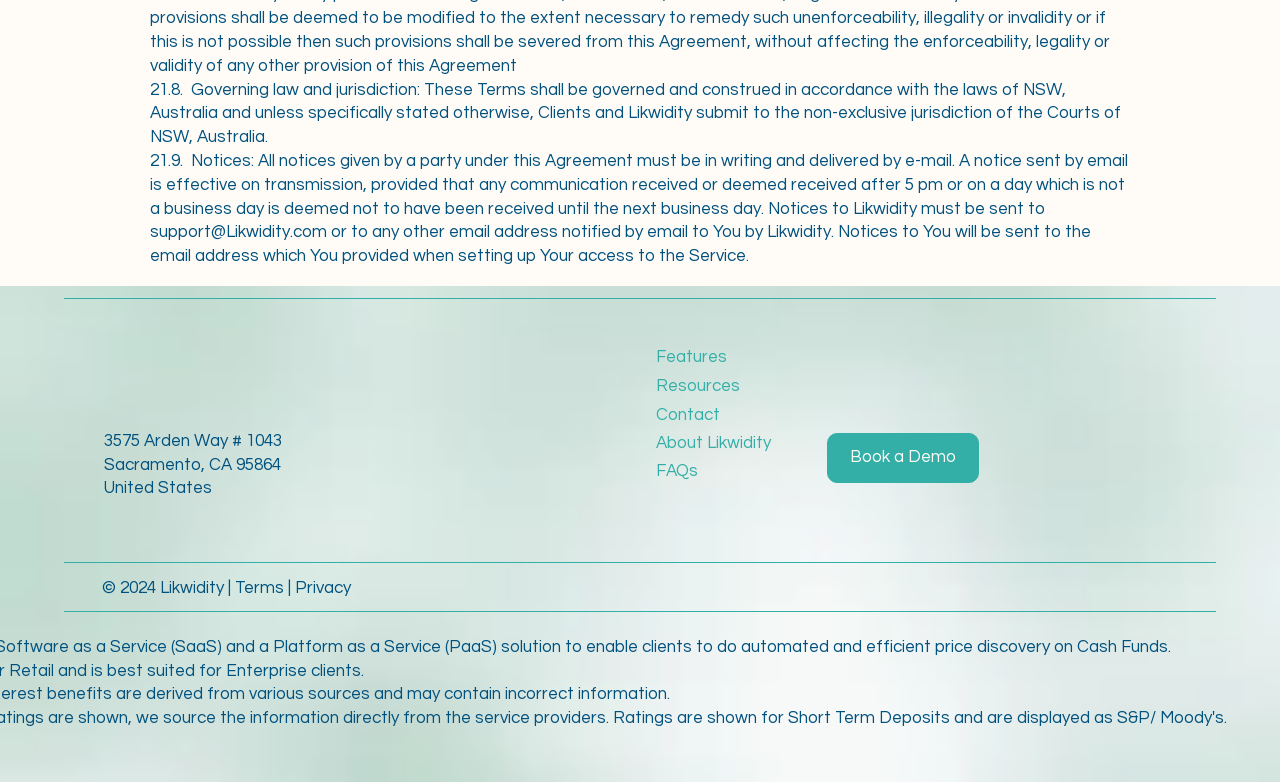Could you indicate the bounding box coordinates of the region to click in order to complete this instruction: "Click on the 'Book a Demo' button".

[0.646, 0.554, 0.765, 0.618]